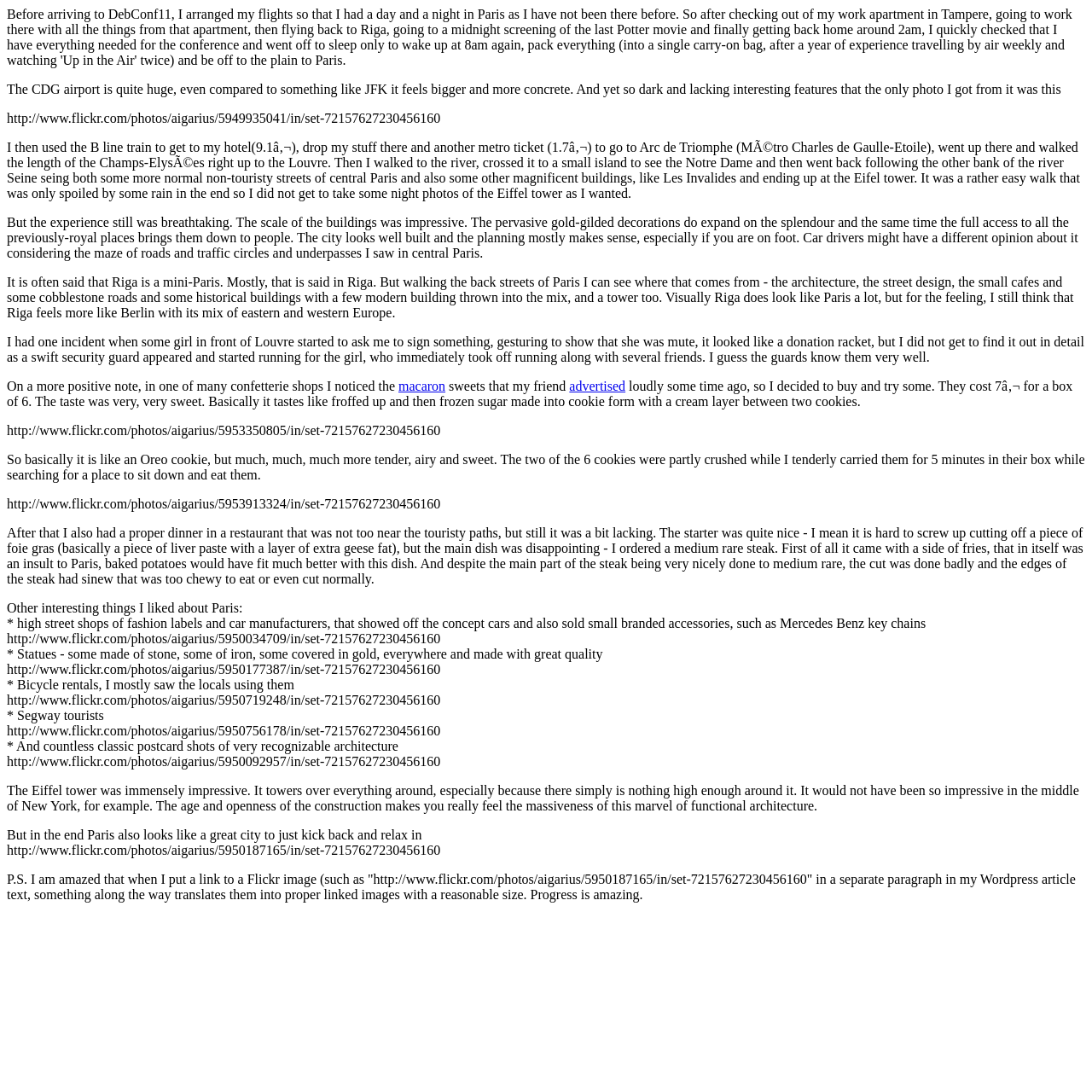Provide a brief response to the question below using a single word or phrase: 
What is the author's impression of the Eiffel tower?

immensely impressive